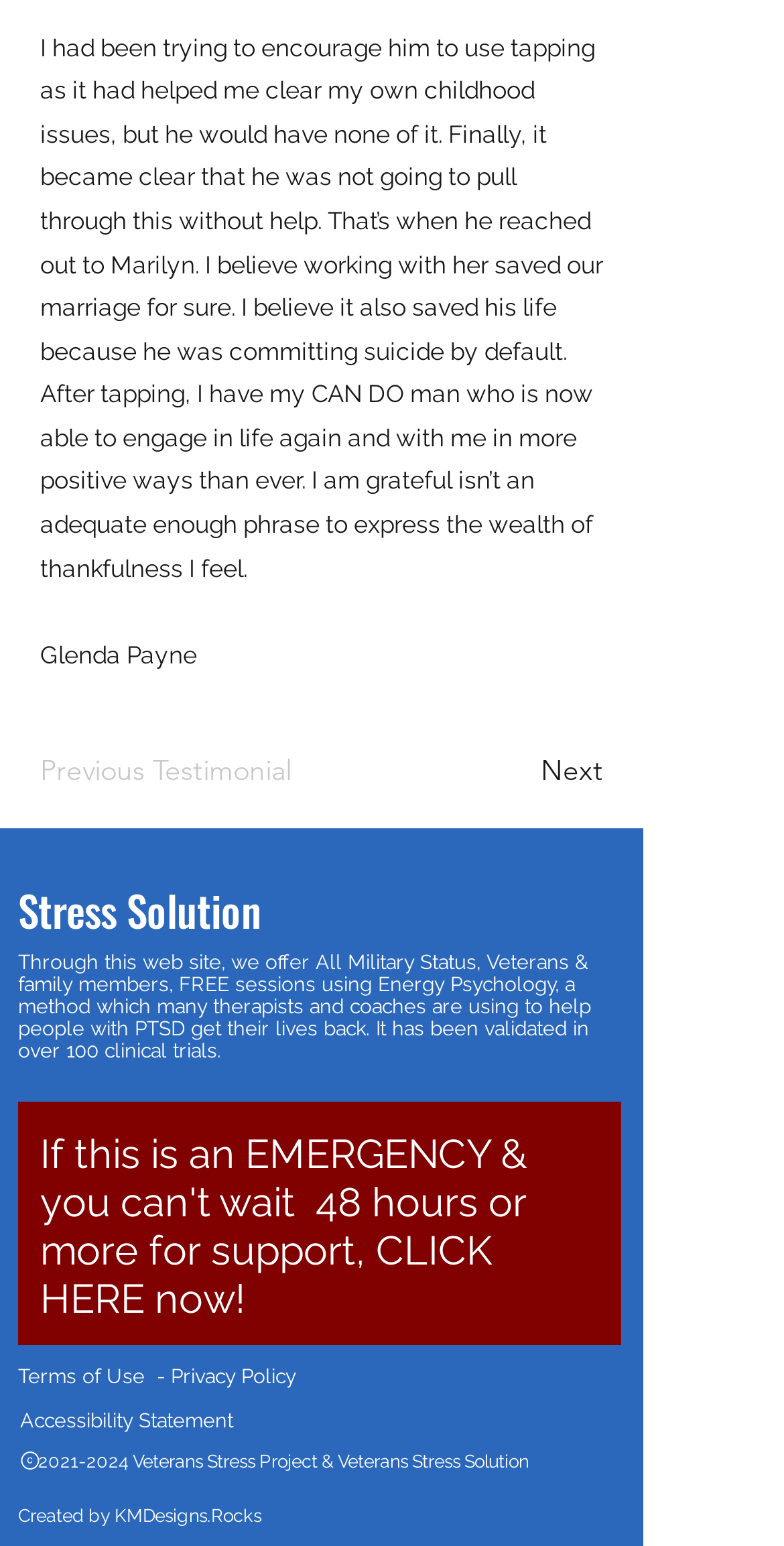Respond with a single word or short phrase to the following question: 
Who is the author of the testimonial?

Glenda Payne